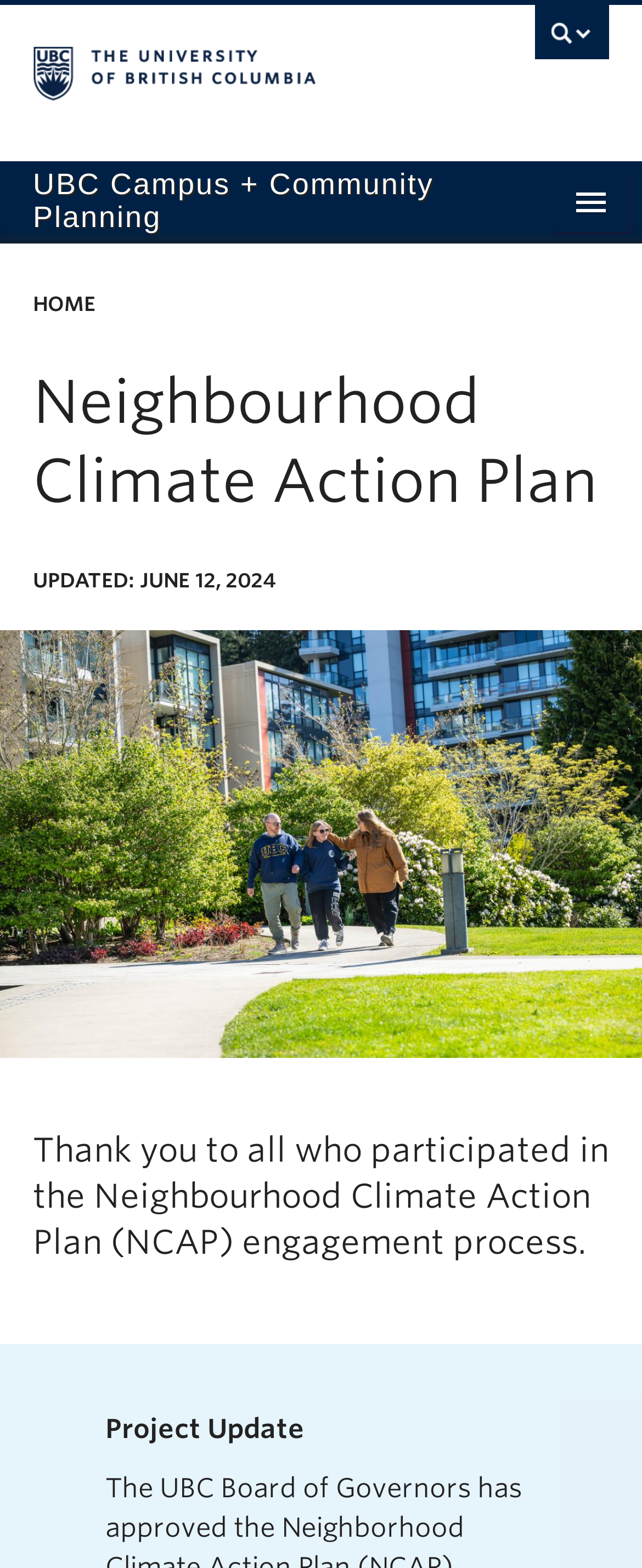Bounding box coordinates are specified in the format (top-left x, top-left y, bottom-right x, bottom-right y). All values are floating point numbers bounded between 0 and 1. Please provide the bounding box coordinate of the region this sentence describes: The University of British Columbia

[0.051, 0.003, 0.679, 0.083]